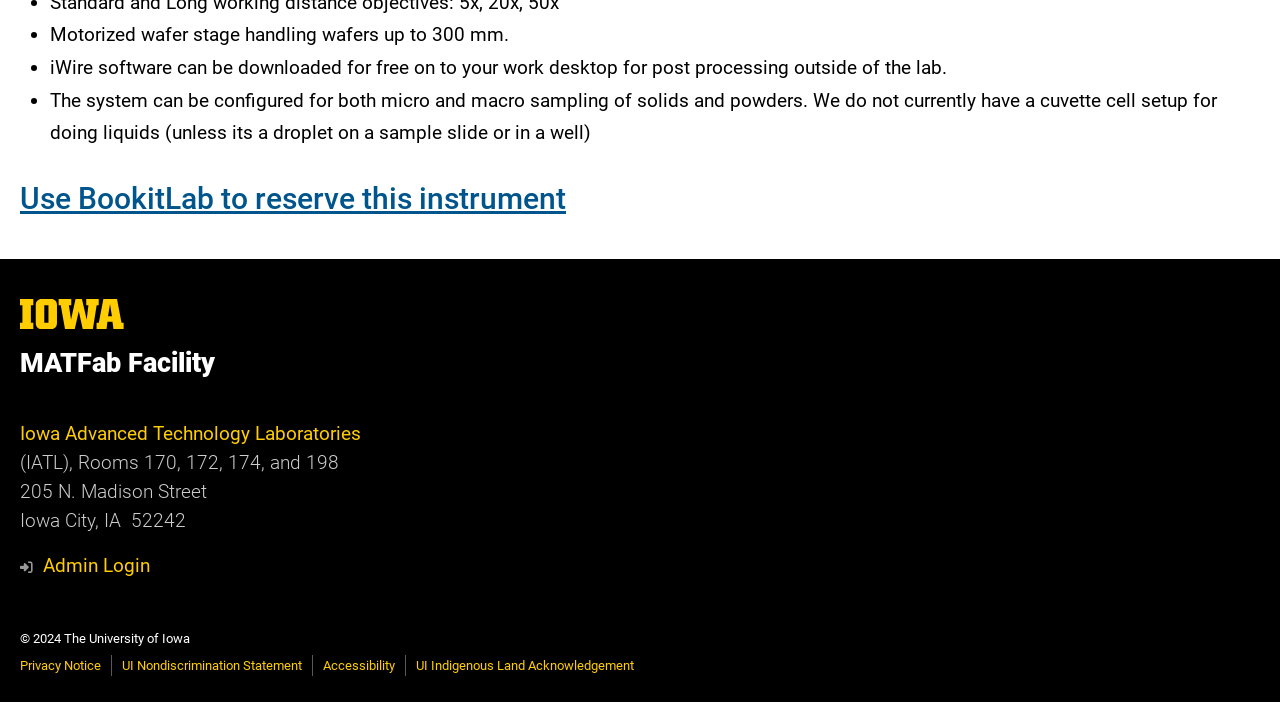Show the bounding box coordinates for the element that needs to be clicked to execute the following instruction: "View the Privacy Notice". Provide the coordinates in the form of four float numbers between 0 and 1, i.e., [left, top, right, bottom].

[0.016, 0.936, 0.079, 0.957]